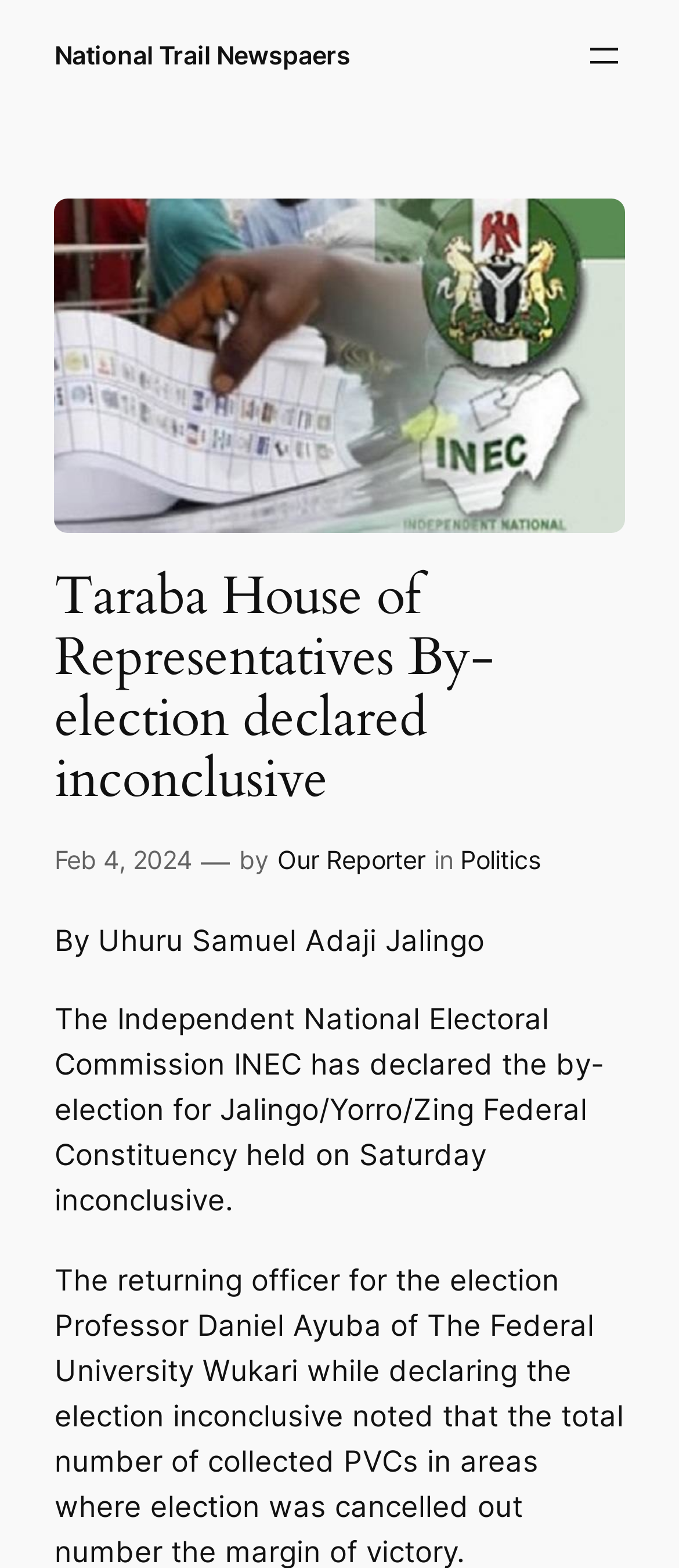Respond with a single word or phrase to the following question: What is the name of the electoral commission mentioned in the article?

INEC